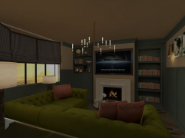Use a single word or phrase to answer the question: What type of lighting fixture is above the seating area?

chandelier